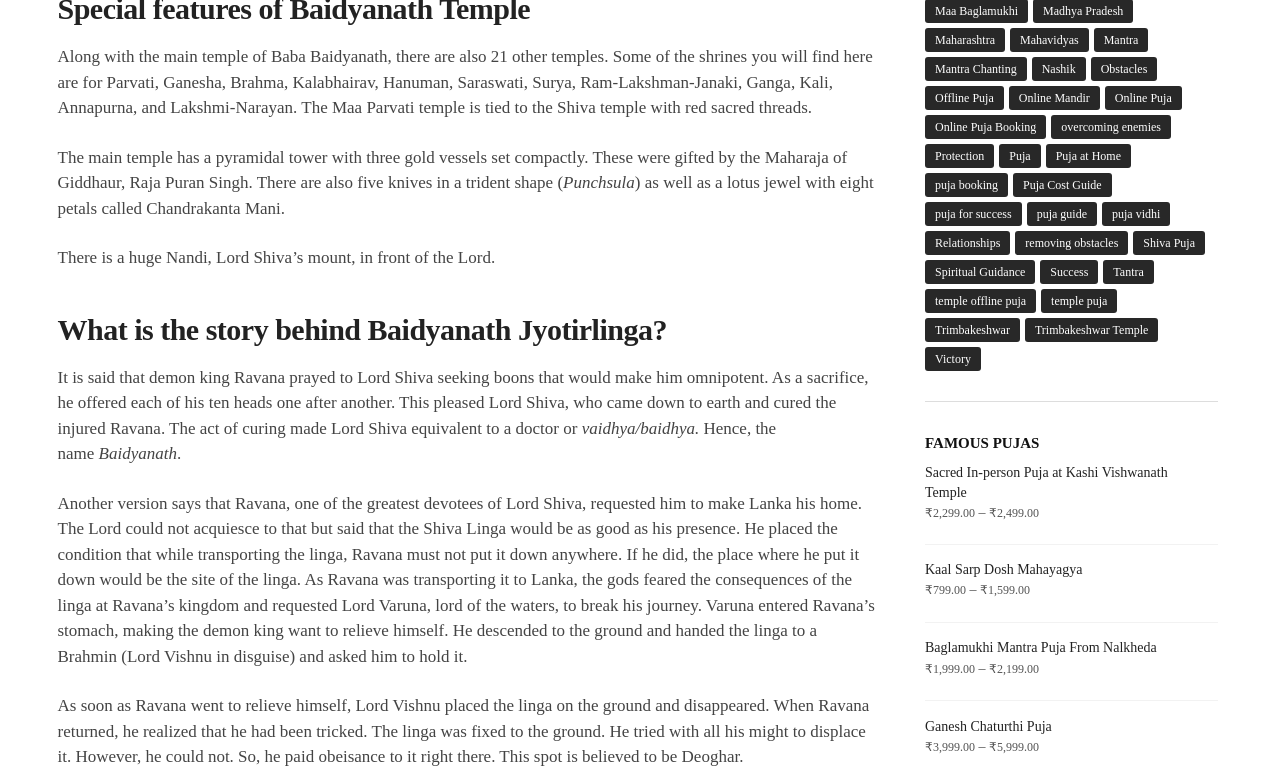How many other temples are there besides the main temple?
Your answer should be a single word or phrase derived from the screenshot.

21